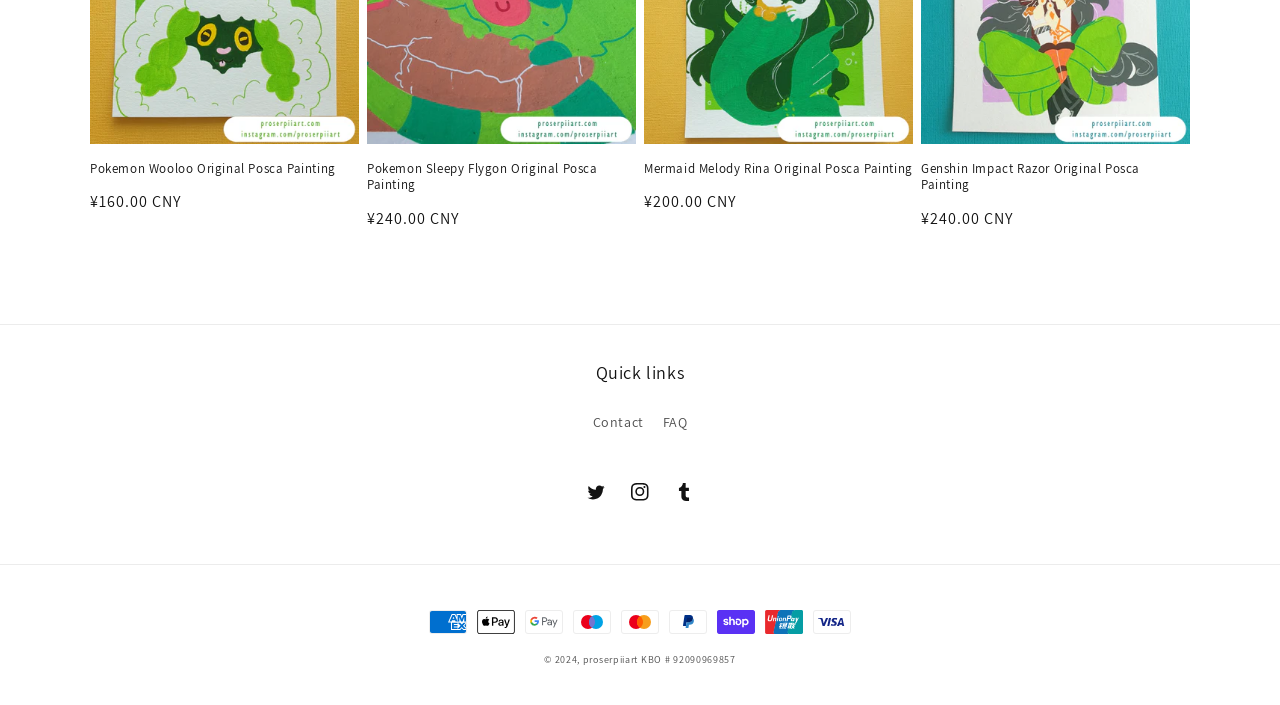Please identify the bounding box coordinates of the clickable region that I should interact with to perform the following instruction: "View Pokemon Wooloo Original Posca Painting". The coordinates should be expressed as four float numbers between 0 and 1, i.e., [left, top, right, bottom].

[0.07, 0.228, 0.28, 0.252]